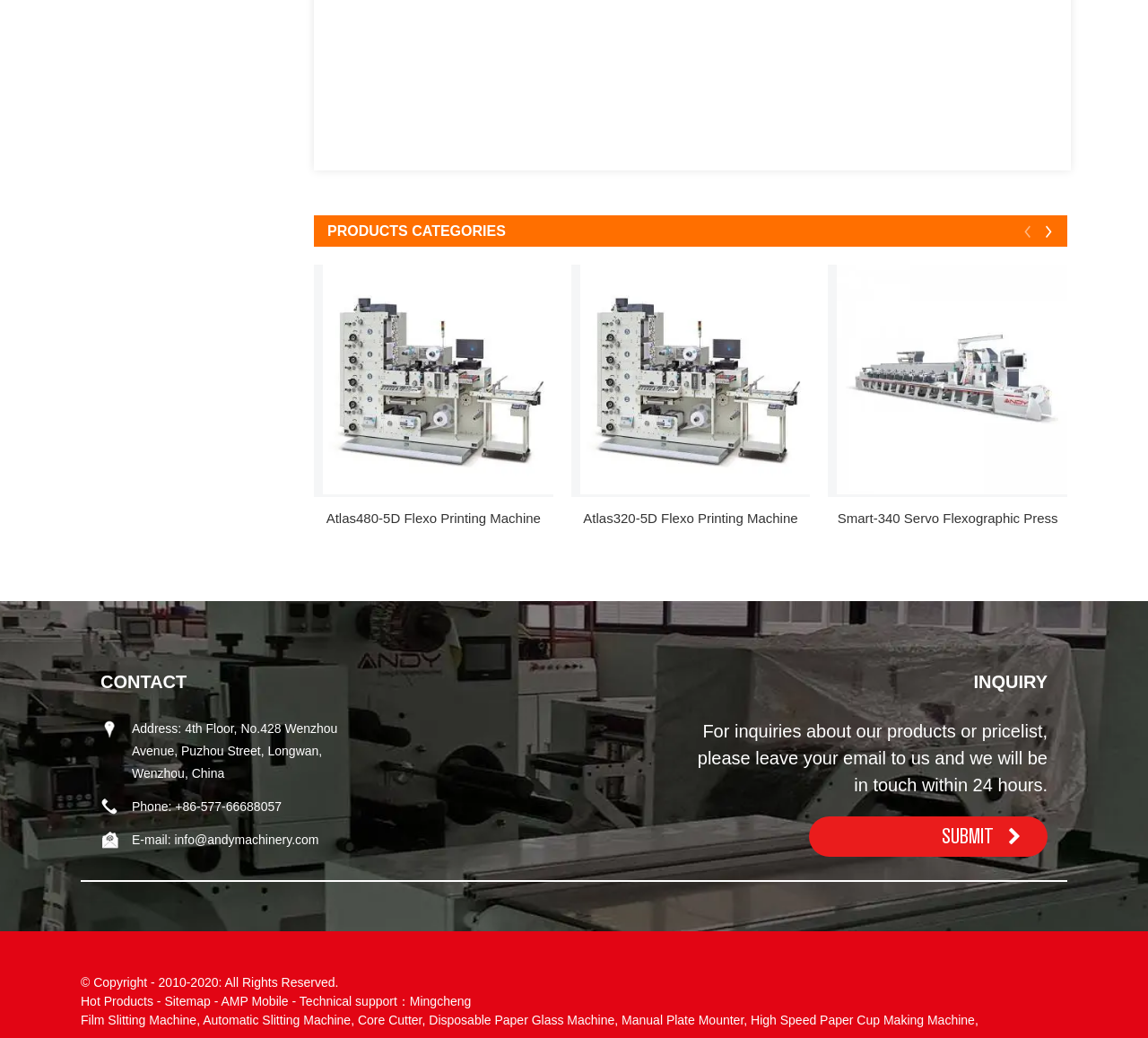Please look at the image and answer the question with a detailed explanation: What is the address of the company?

I found the address of the company by looking at the contact information section, where it says 'Address:' followed by the address '4th Floor, No.428 Wenzhou Avenue, Puzhou Street, Longwan, Wenzhou, China'.